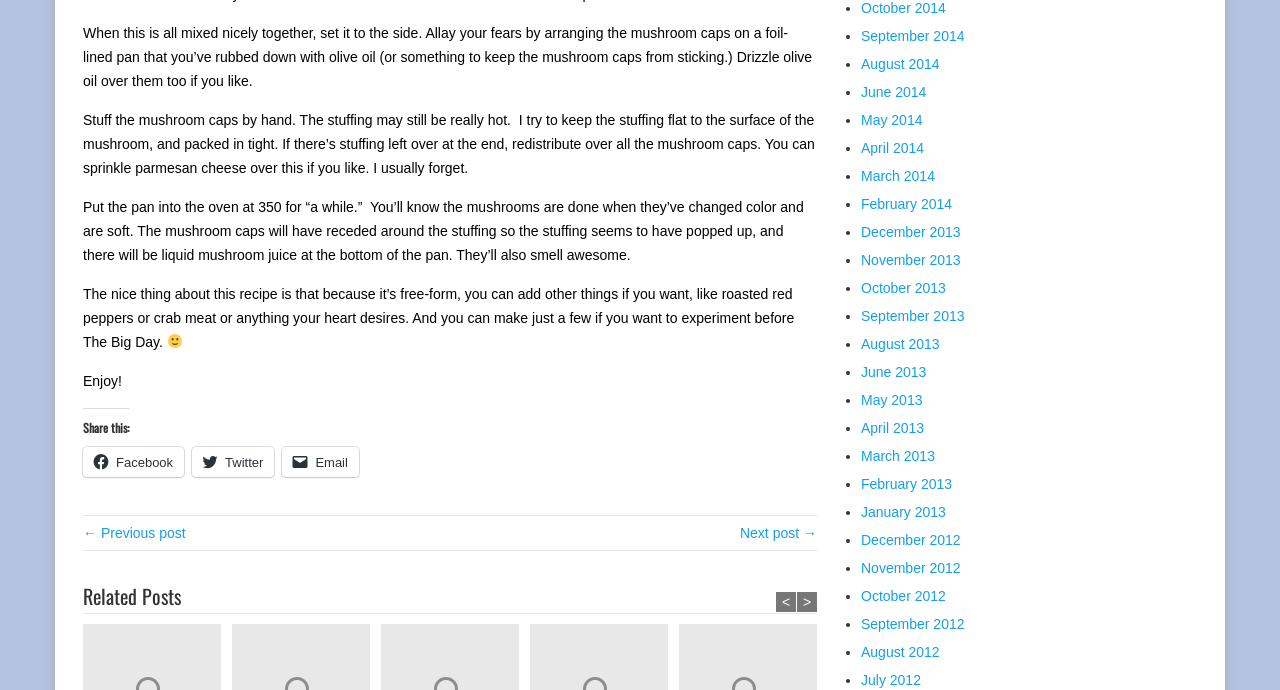Utilize the details in the image to give a detailed response to the question: What is the temperature for baking the mushrooms?

According to the recipe, the mushrooms should be baked in the oven at a temperature of 350 degrees.